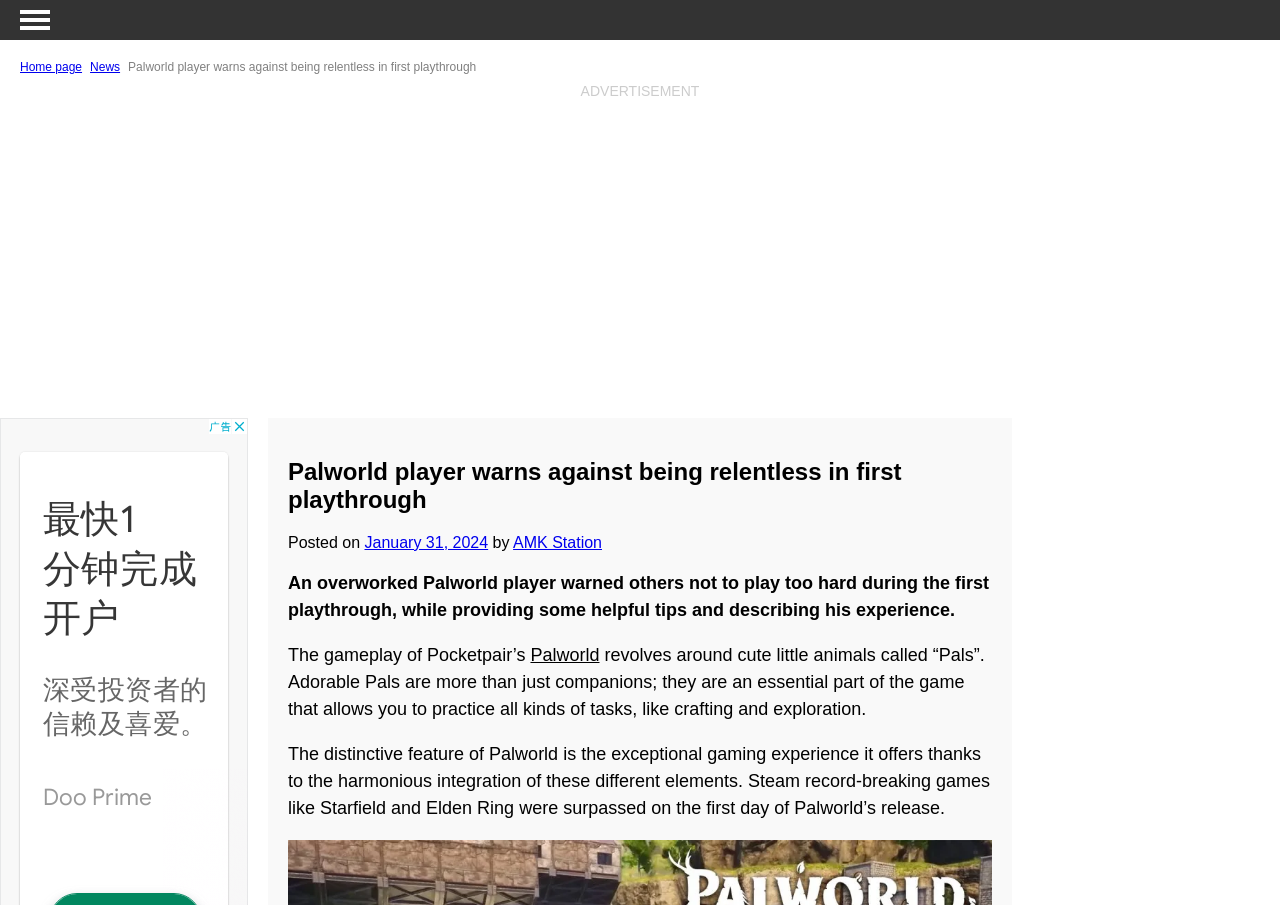Using a single word or phrase, answer the following question: 
What is the distinctive feature of Palworld?

Harmonious integration of elements